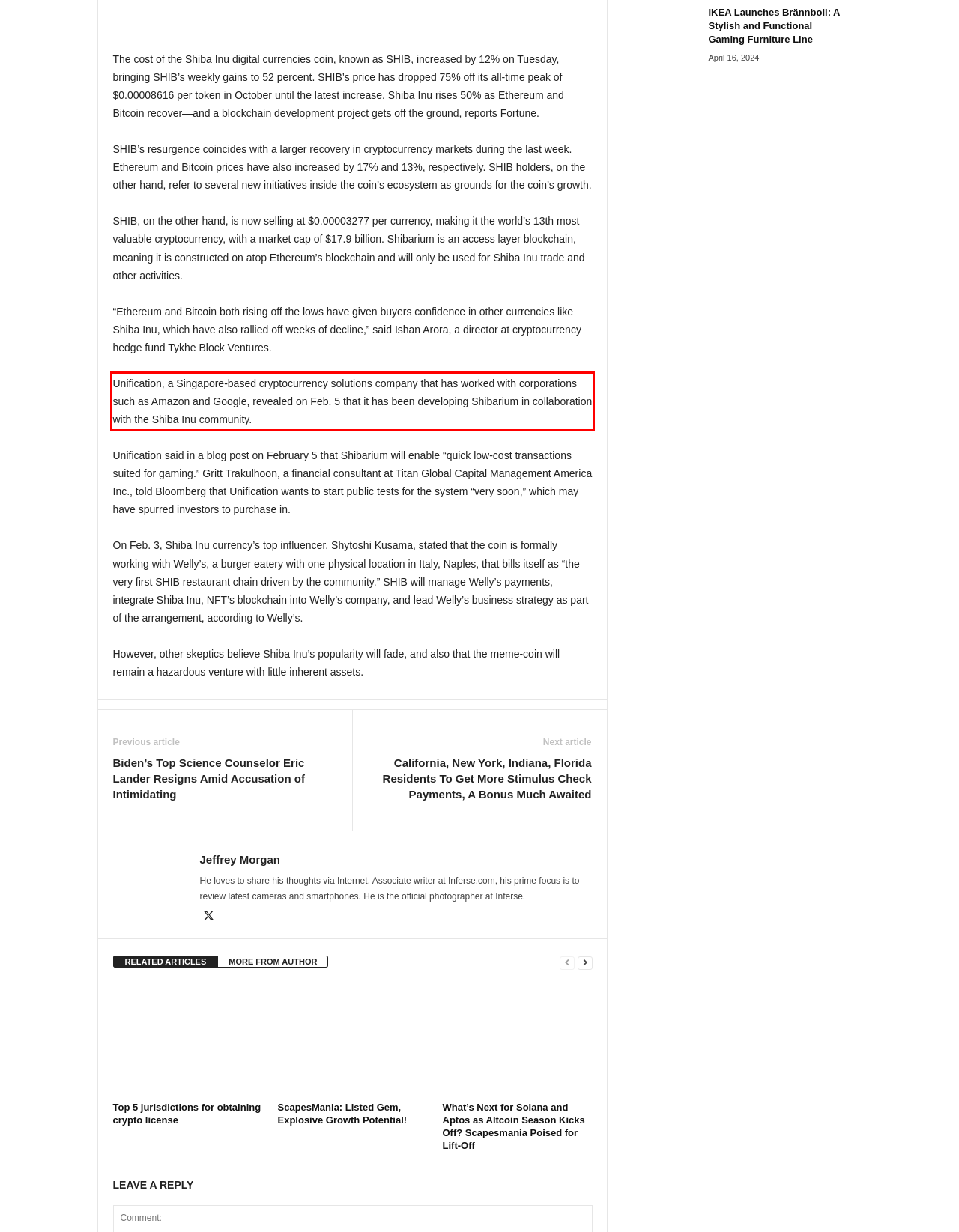Please identify the text within the red rectangular bounding box in the provided webpage screenshot.

Unification, a Singapore-based cryptocurrency solutions company that has worked with corporations such as Amazon and Google, revealed on Feb. 5 that it has been developing Shibarium in collaboration with the Shiba Inu community.